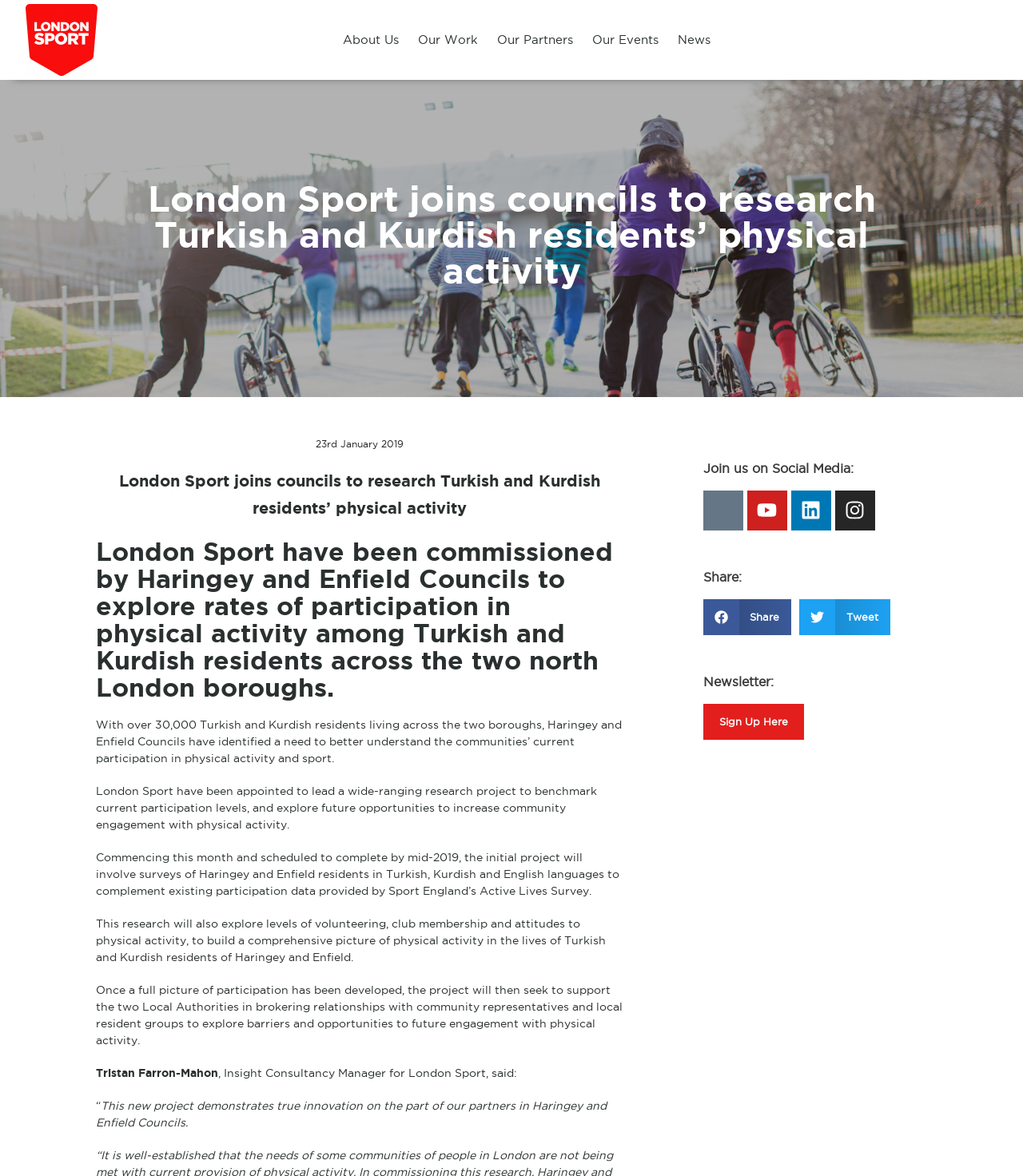Please extract the primary headline from the webpage.

London Sport joins councils to research Turkish and Kurdish residents’ physical activity